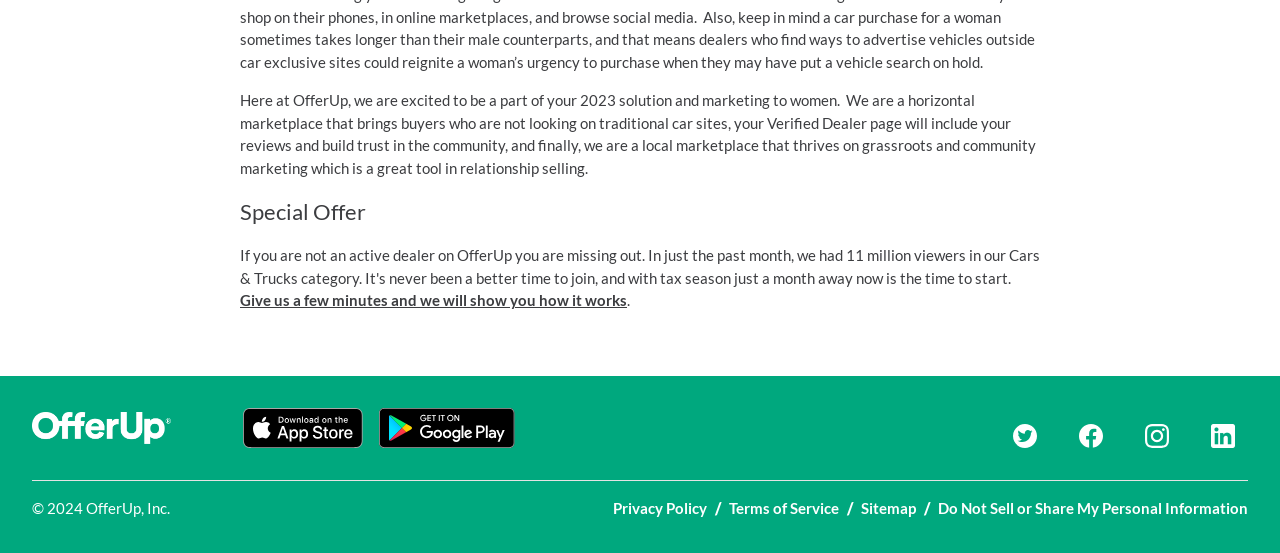Indicate the bounding box coordinates of the element that must be clicked to execute the instruction: "Download the app on the App Store". The coordinates should be given as four float numbers between 0 and 1, i.e., [left, top, right, bottom].

[0.189, 0.737, 0.283, 0.809]